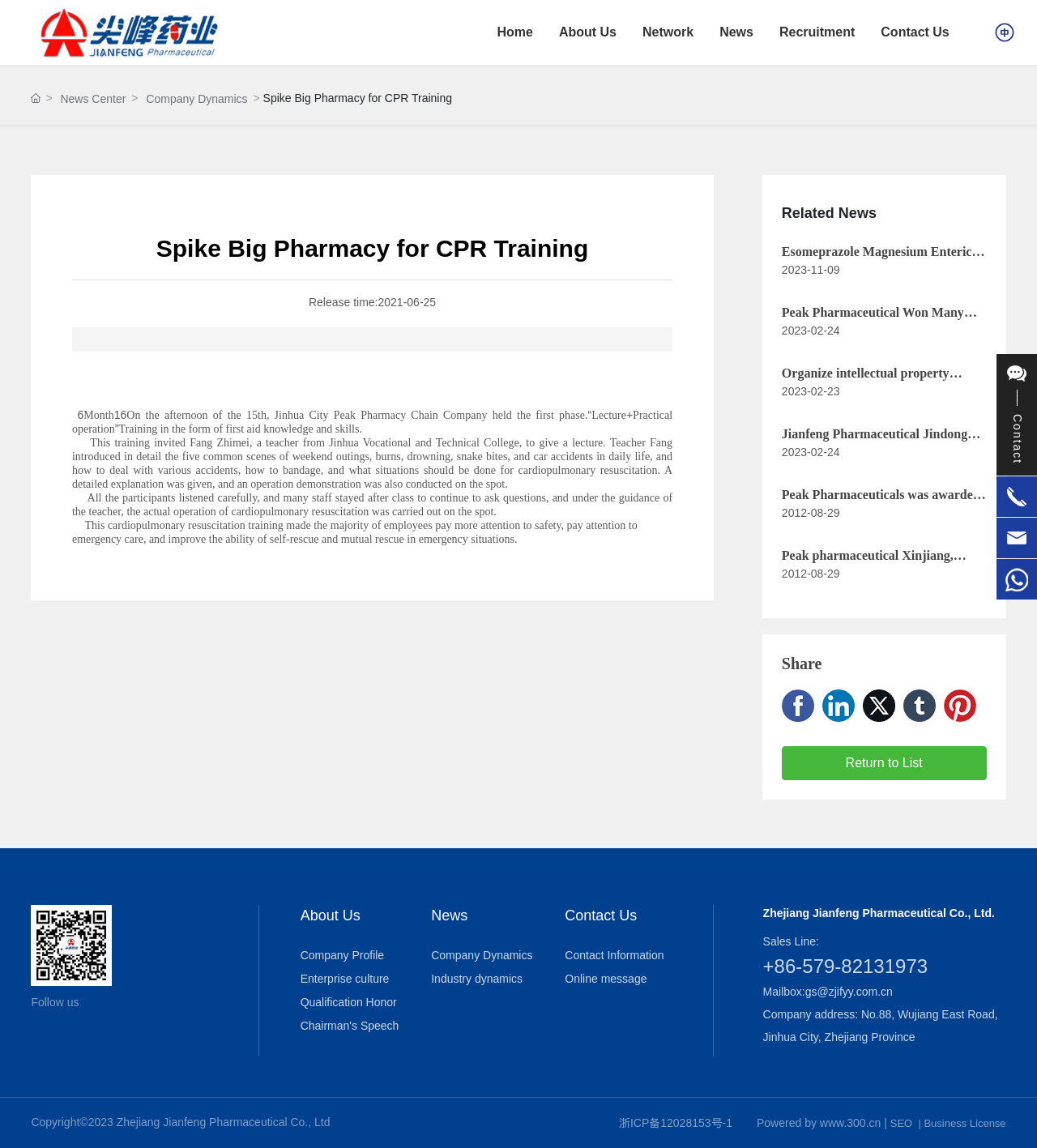Using the description "Powered by www.300.cn", predict the bounding box of the relevant HTML element.

[0.73, 0.972, 0.849, 0.983]